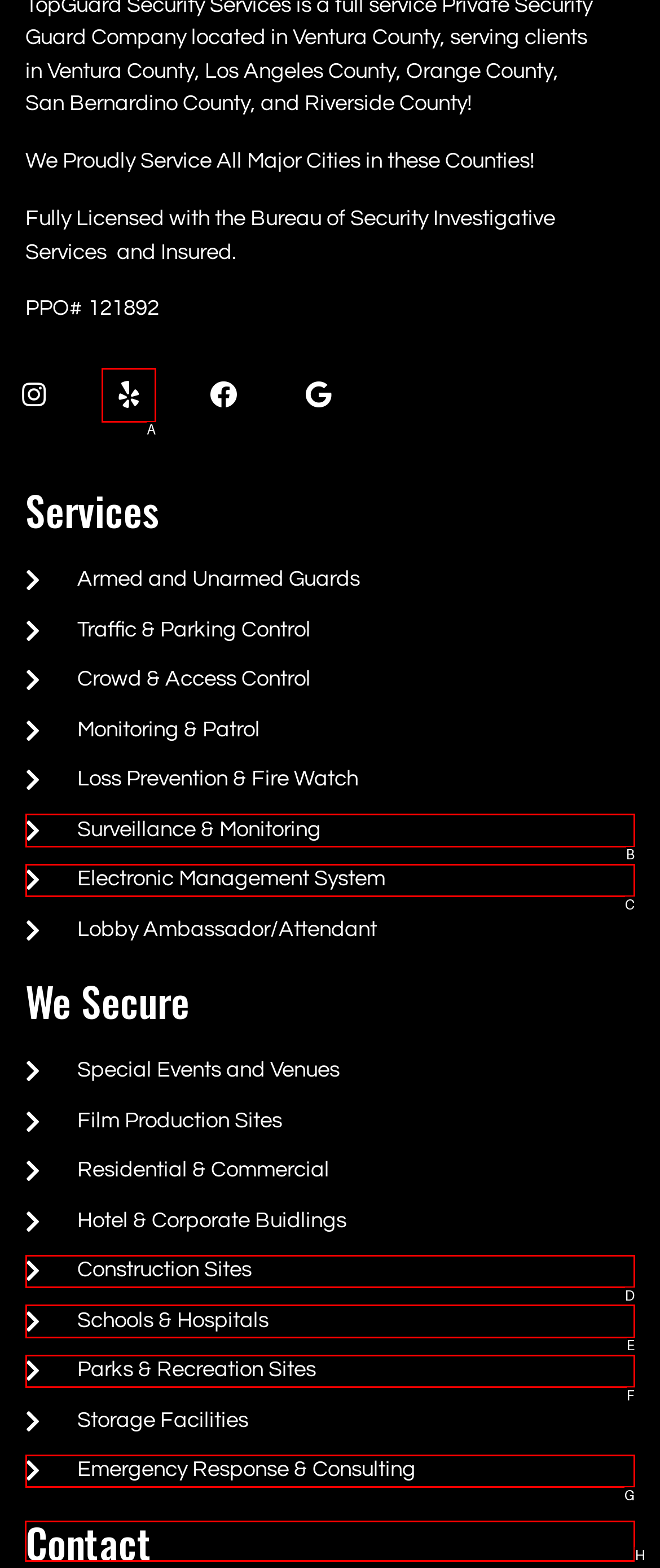Which lettered option should be clicked to perform the following task: Contact us
Respond with the letter of the appropriate option.

H